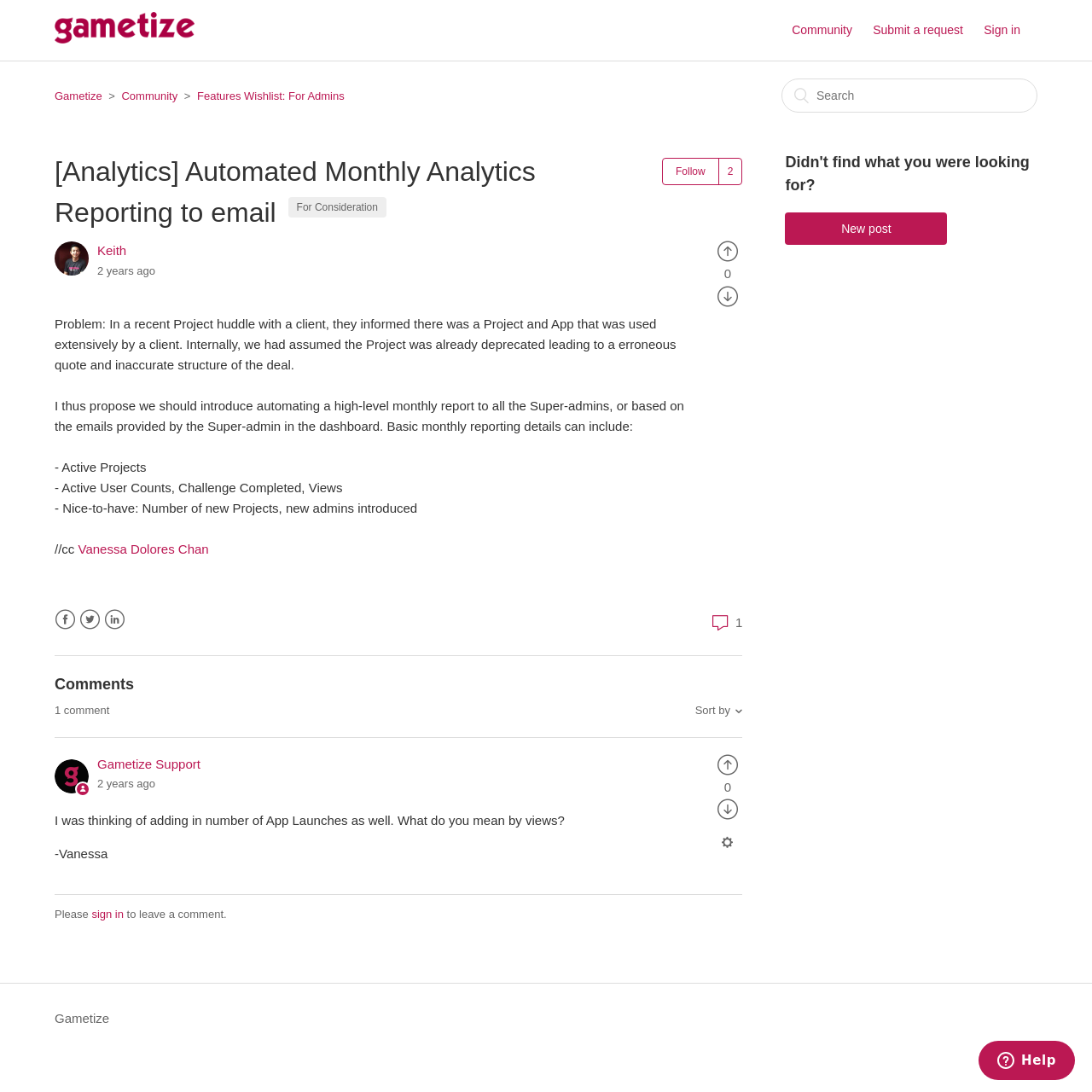Please find and report the primary heading text from the webpage.

[Analytics] Automated Monthly Analytics Reporting to email 